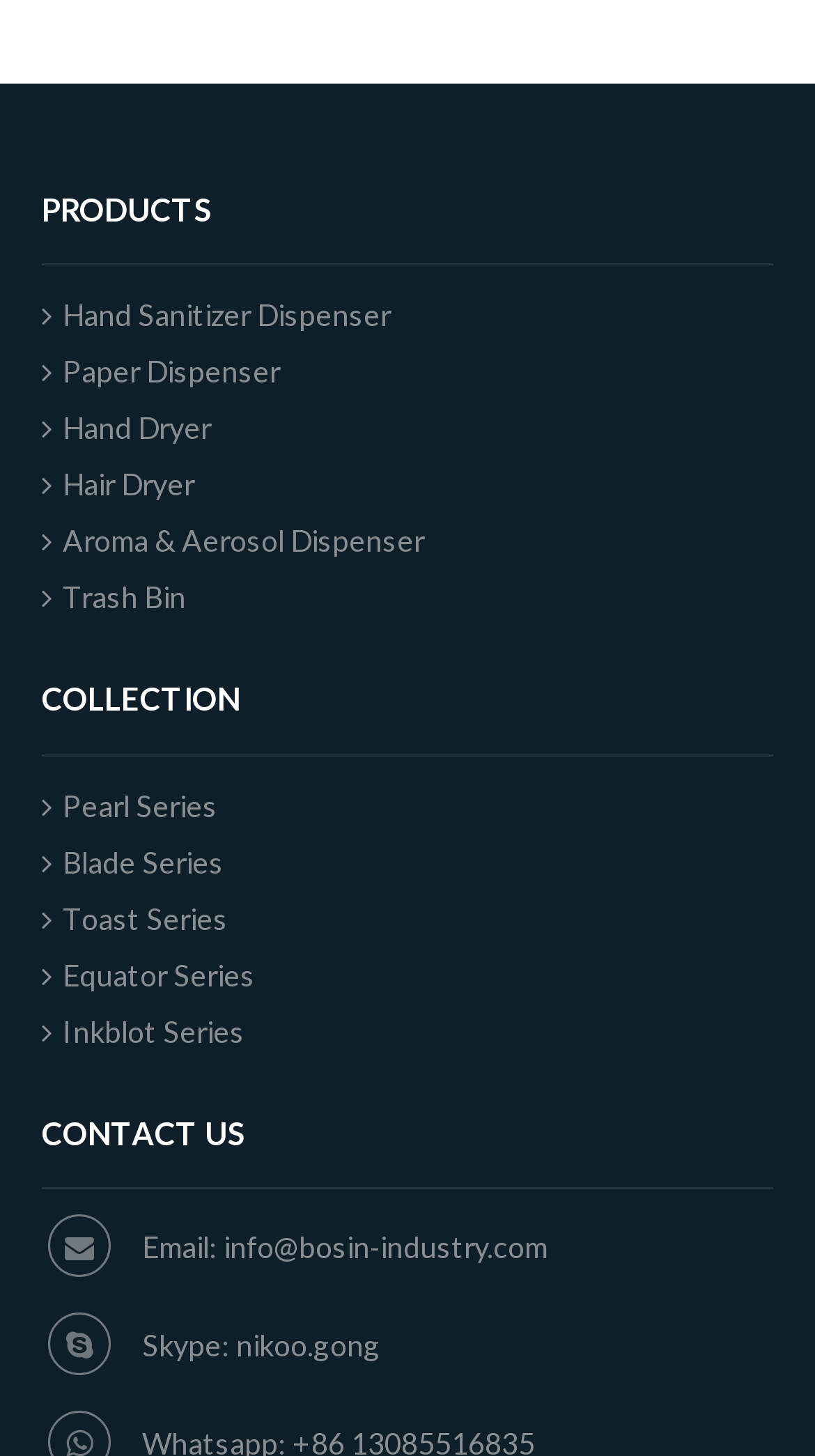From the screenshot, find the bounding box of the UI element matching this description: "Aroma & Aerosol Dispenser". Supply the bounding box coordinates in the form [left, top, right, bottom], each a float between 0 and 1.

[0.051, 0.352, 0.949, 0.391]